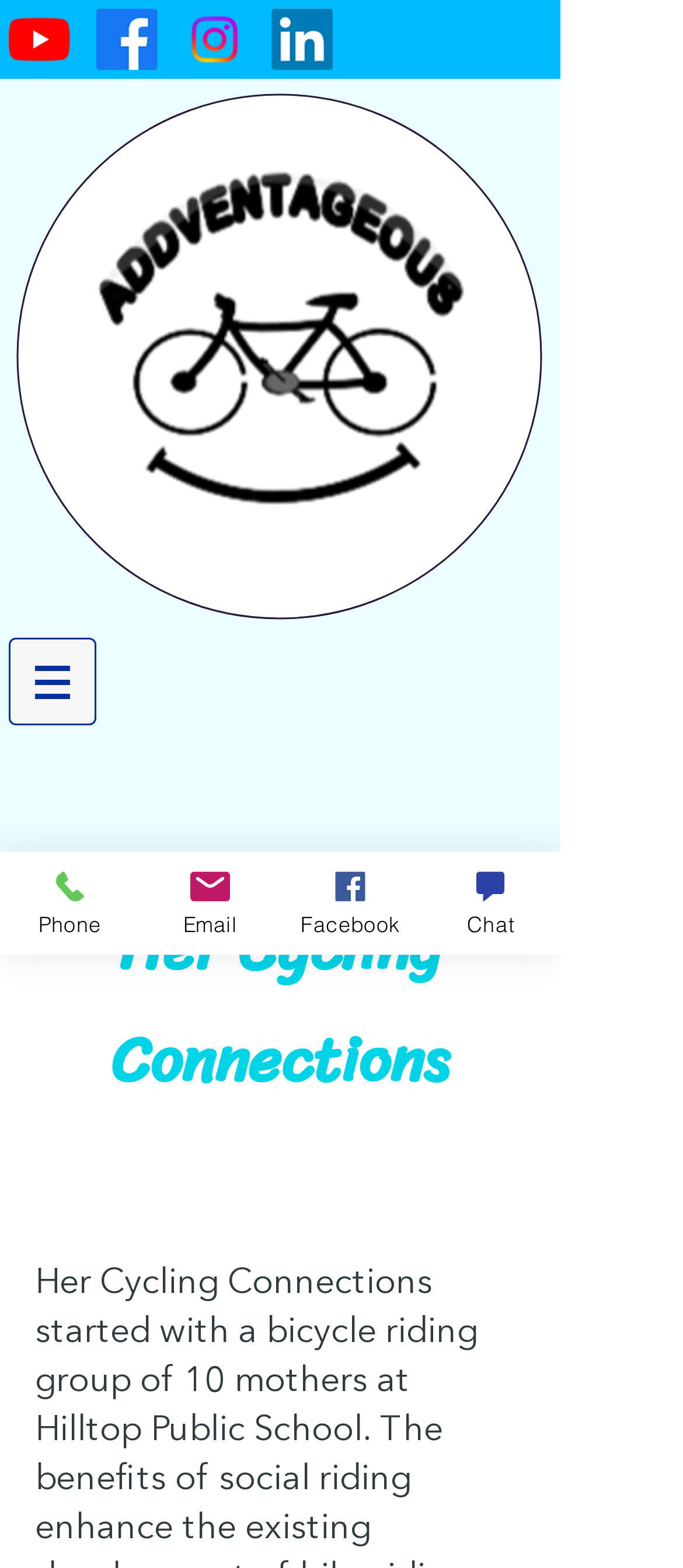Determine the bounding box coordinates for the HTML element described here: "Email".

[0.205, 0.543, 0.41, 0.609]